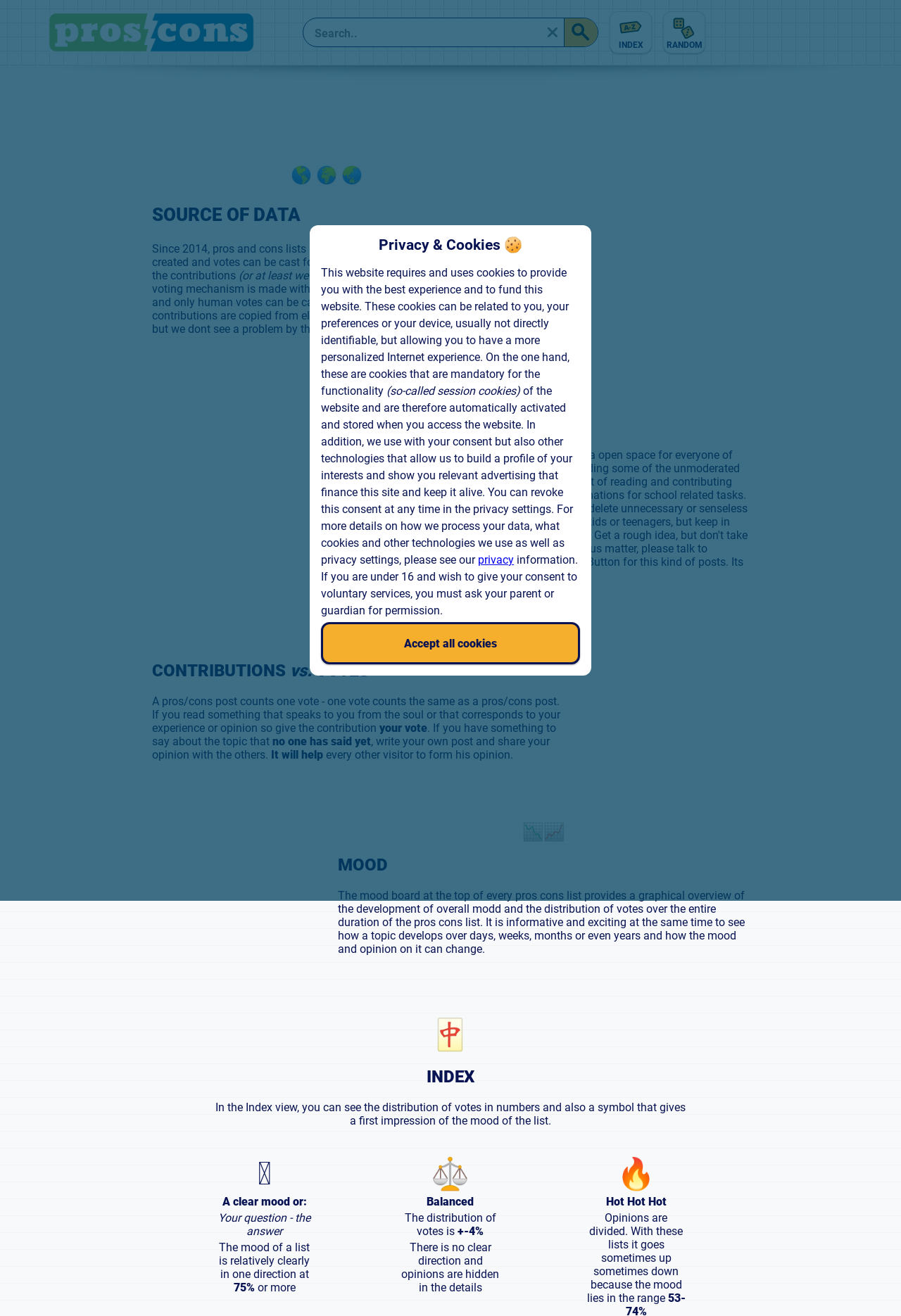Give the bounding box coordinates for the element described as: "aria-label="Go to Landing Page"".

[0.053, 0.009, 0.283, 0.041]